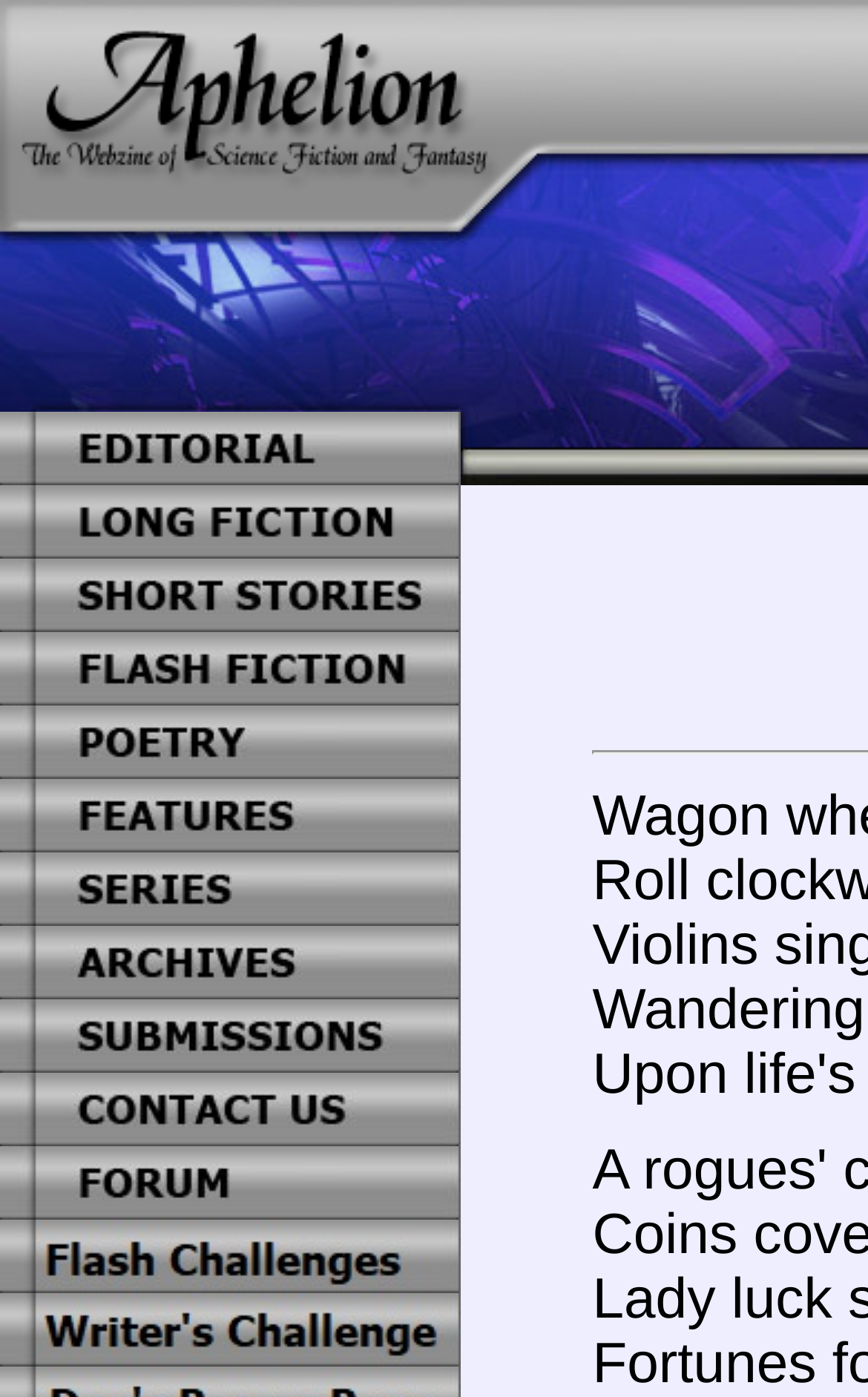Show the bounding box coordinates of the element that should be clicked to complete the task: "join the forum".

[0.0, 0.852, 0.531, 0.878]